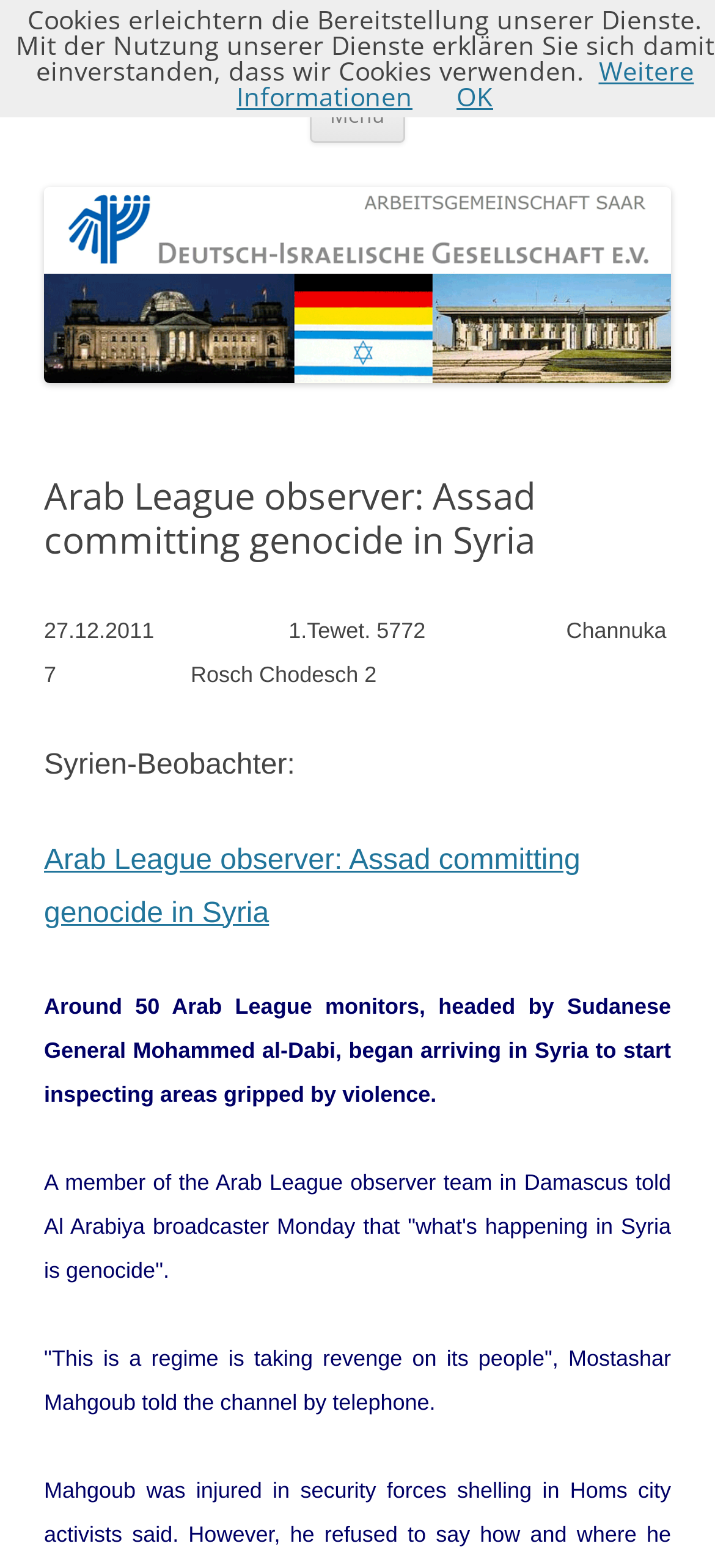Describe in detail what you see on the webpage.

The webpage appears to be a news article page. At the top left, there is a heading "DIG Saar" which is also a link. Below it, there is a button labeled "Menü" and a link "Zum Inhalt springen" (meaning "Jump to content" in German). 

To the right of the "DIG Saar" heading, there is a large image with the same label. Above the image, there is a header section containing a heading "Arab League observer: Assad committing genocide in Syria". 

Below the image, there is a section with several paragraphs of text. The first paragraph mentions the date "27.12.2011" and some other dates. The following paragraphs discuss the Arab League observer team in Syria, quoting a team member who describes the situation in Syria as "genocide". 

At the very bottom of the page, there is a notice about cookies, stating that the use of the website implies consent to the use of cookies. This notice is accompanied by two links, "Weitere Informationen" (meaning "More information" in German) and "OK".